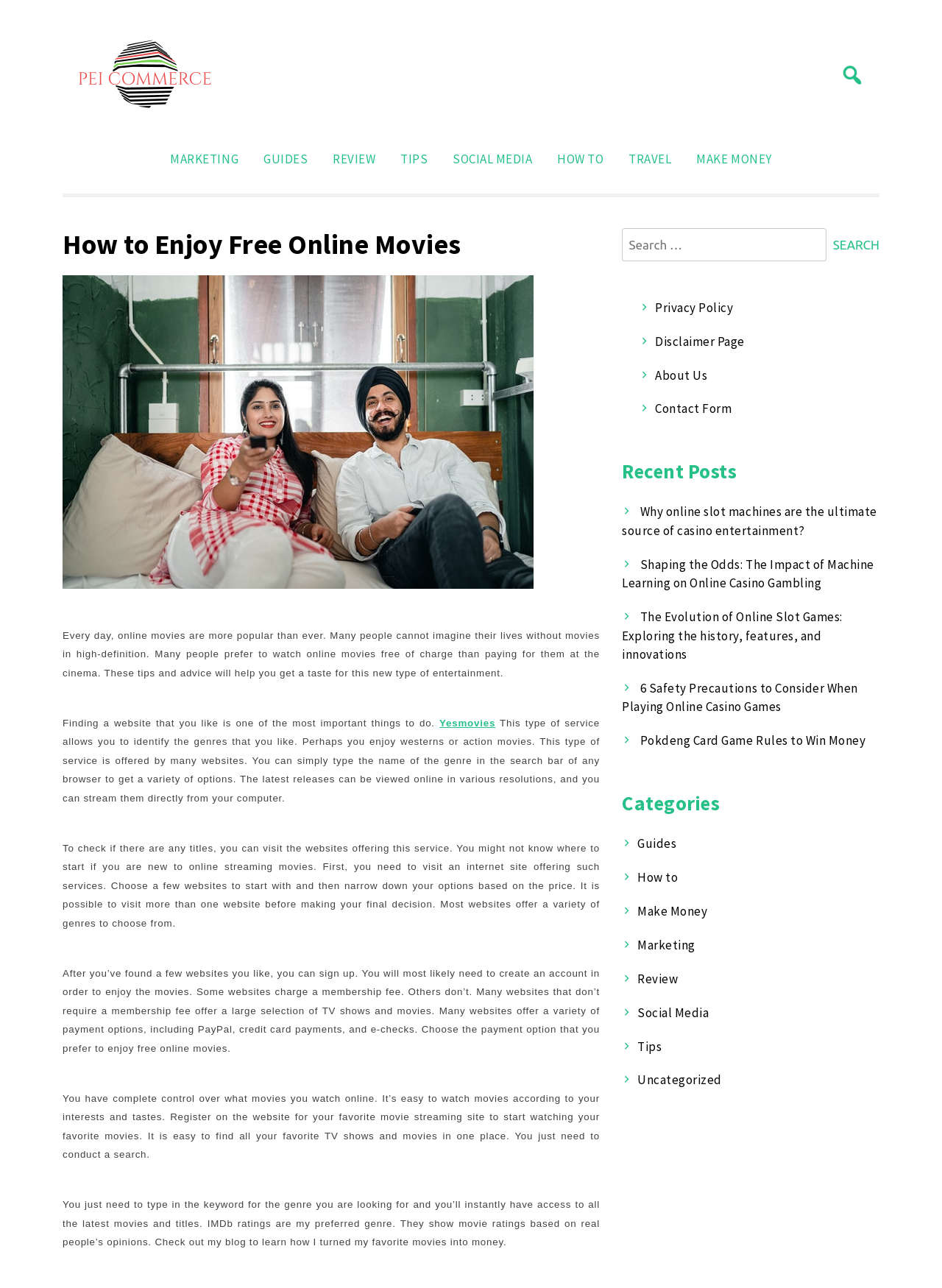What is the benefit of using online movie streaming services?
Kindly offer a comprehensive and detailed response to the question.

The webpage suggests that one of the benefits of using online movie streaming services is convenience, as users can watch their favorite movies from the comfort of their own homes, without having to physically go to a cinema.